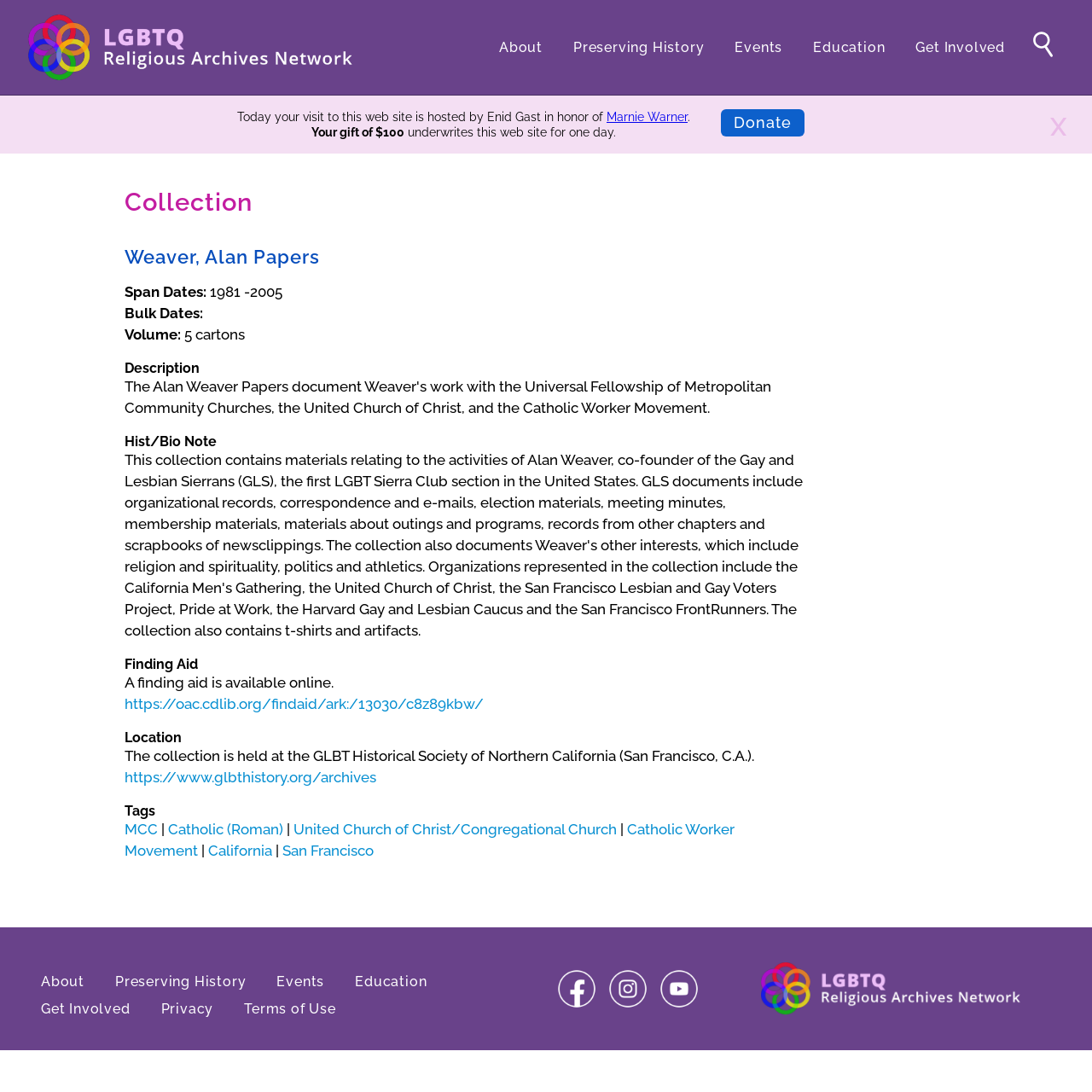What is the location of the collection?
By examining the image, provide a one-word or phrase answer.

GLBT Historical Society of Northern California